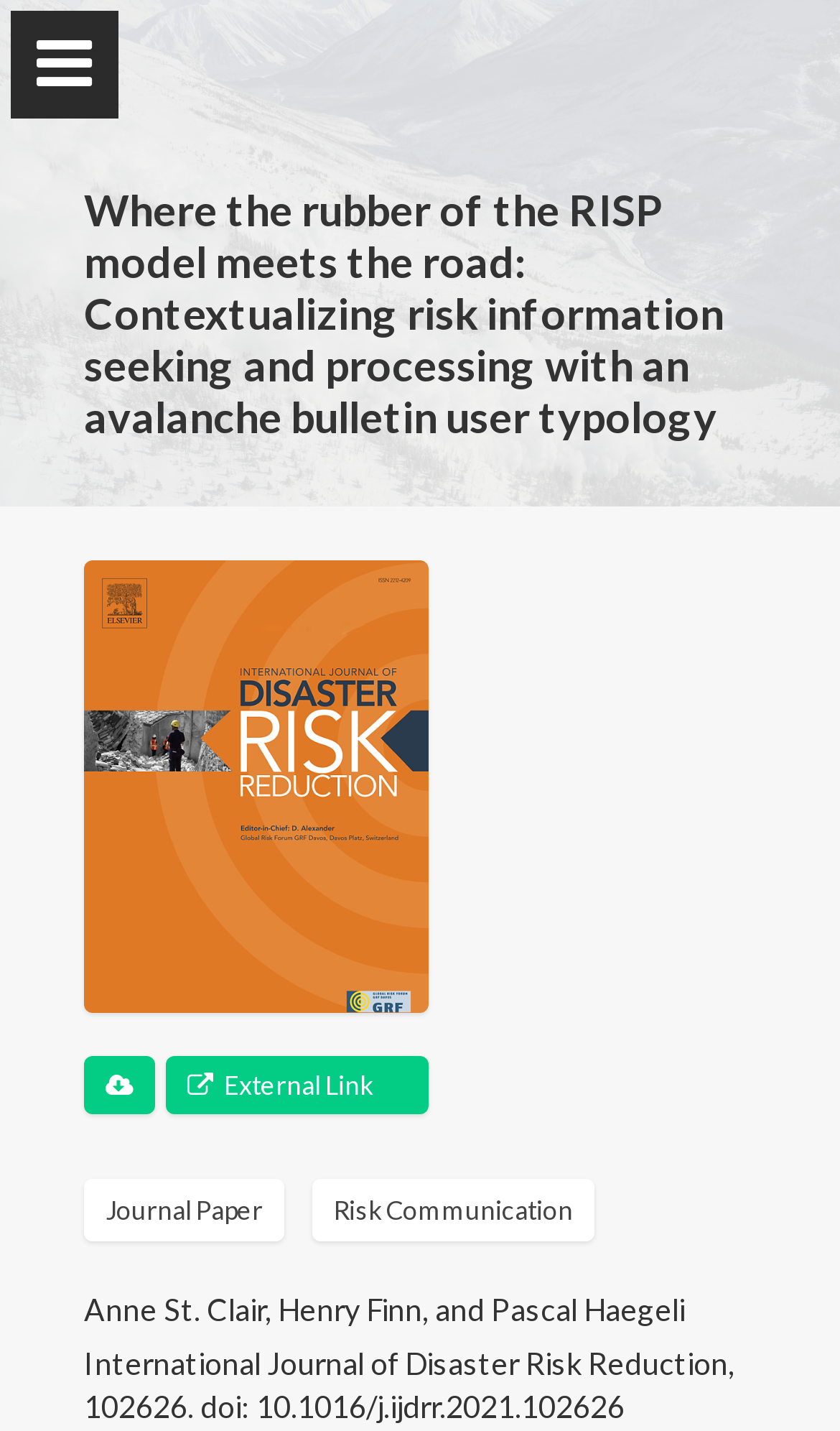Please identify the bounding box coordinates of the clickable area that will allow you to execute the instruction: "Contact Us".

None